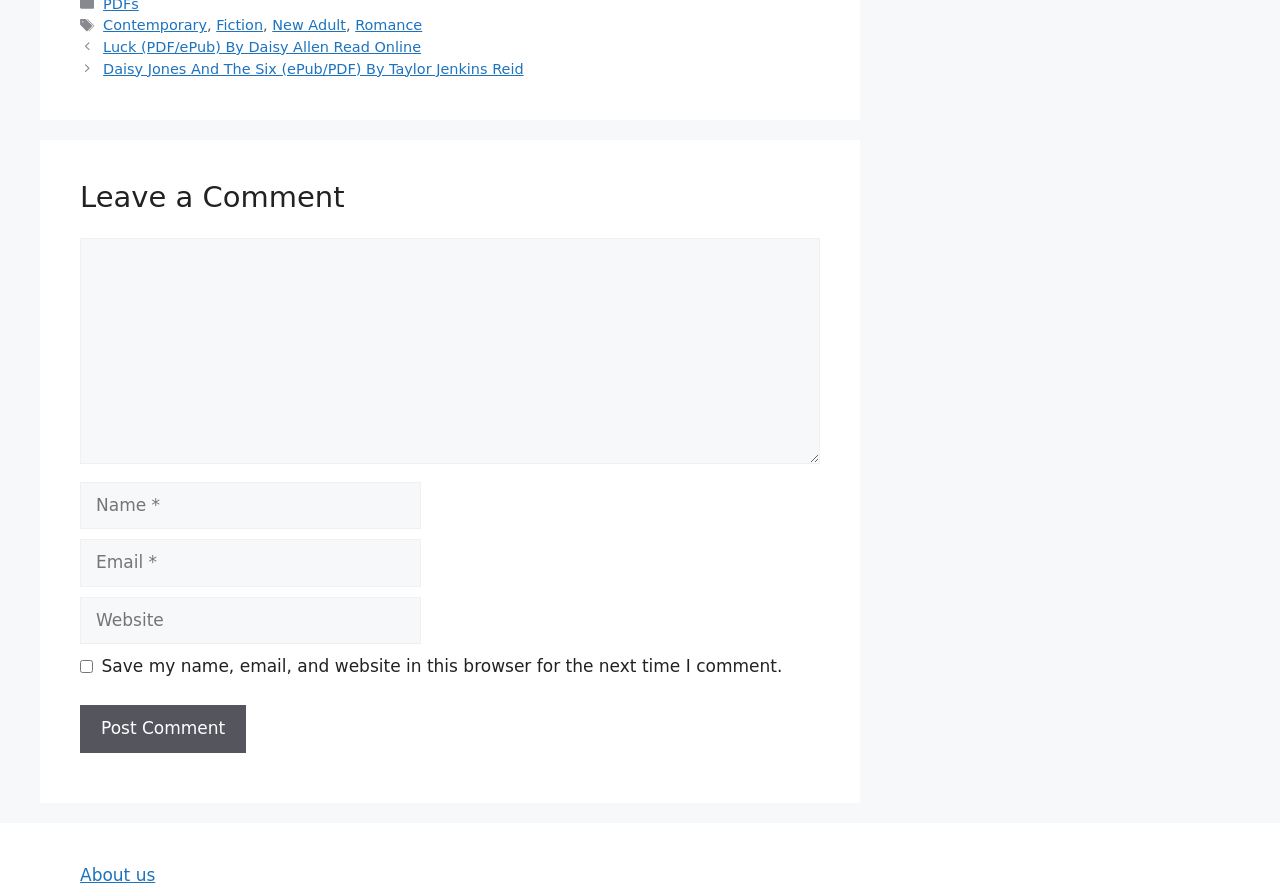Pinpoint the bounding box coordinates of the area that should be clicked to complete the following instruction: "View SpaceHey Dark Mode details". The coordinates must be given as four float numbers between 0 and 1, i.e., [left, top, right, bottom].

None